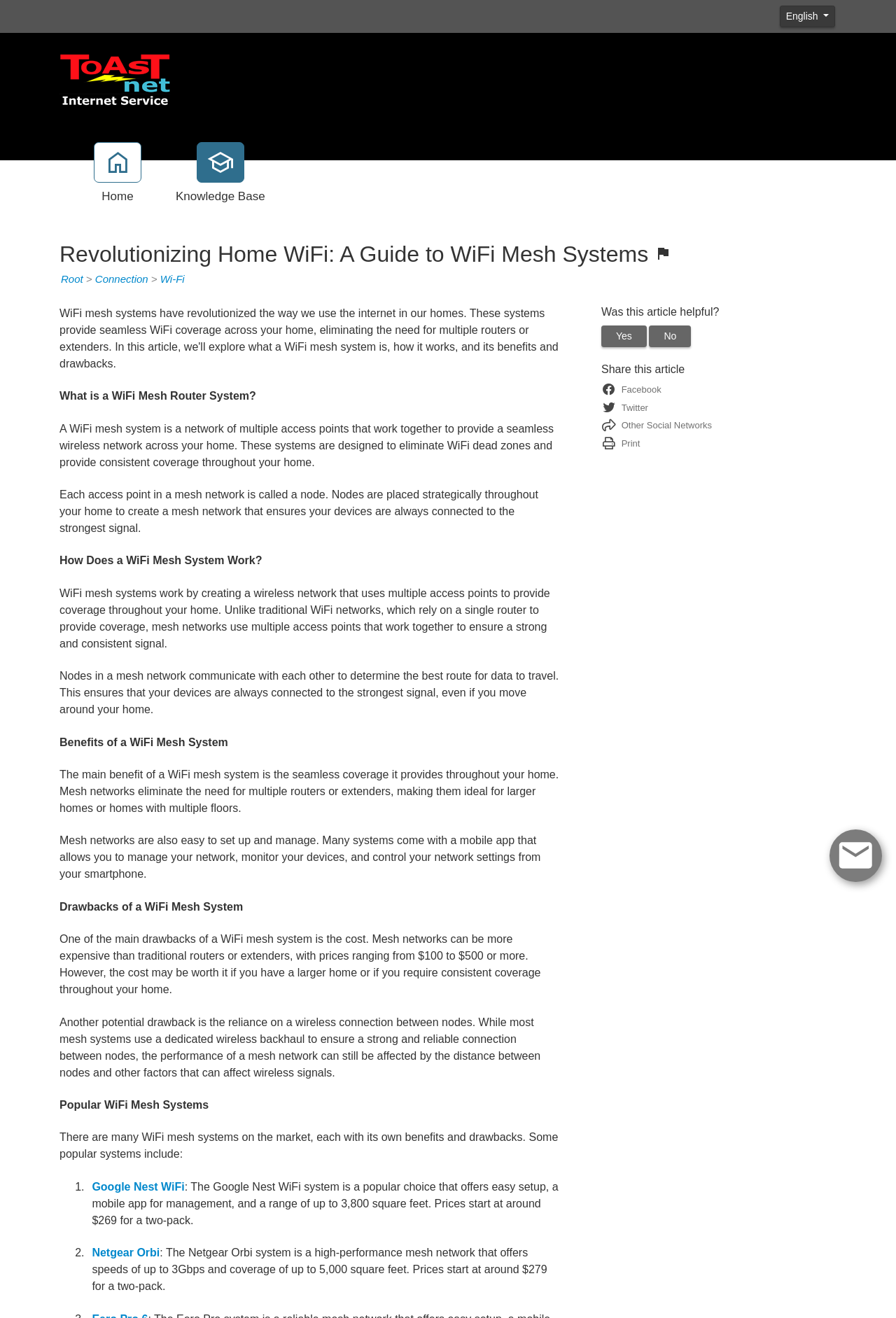Please answer the following question using a single word or phrase: 
What is a drawback of a WiFi mesh system?

Cost